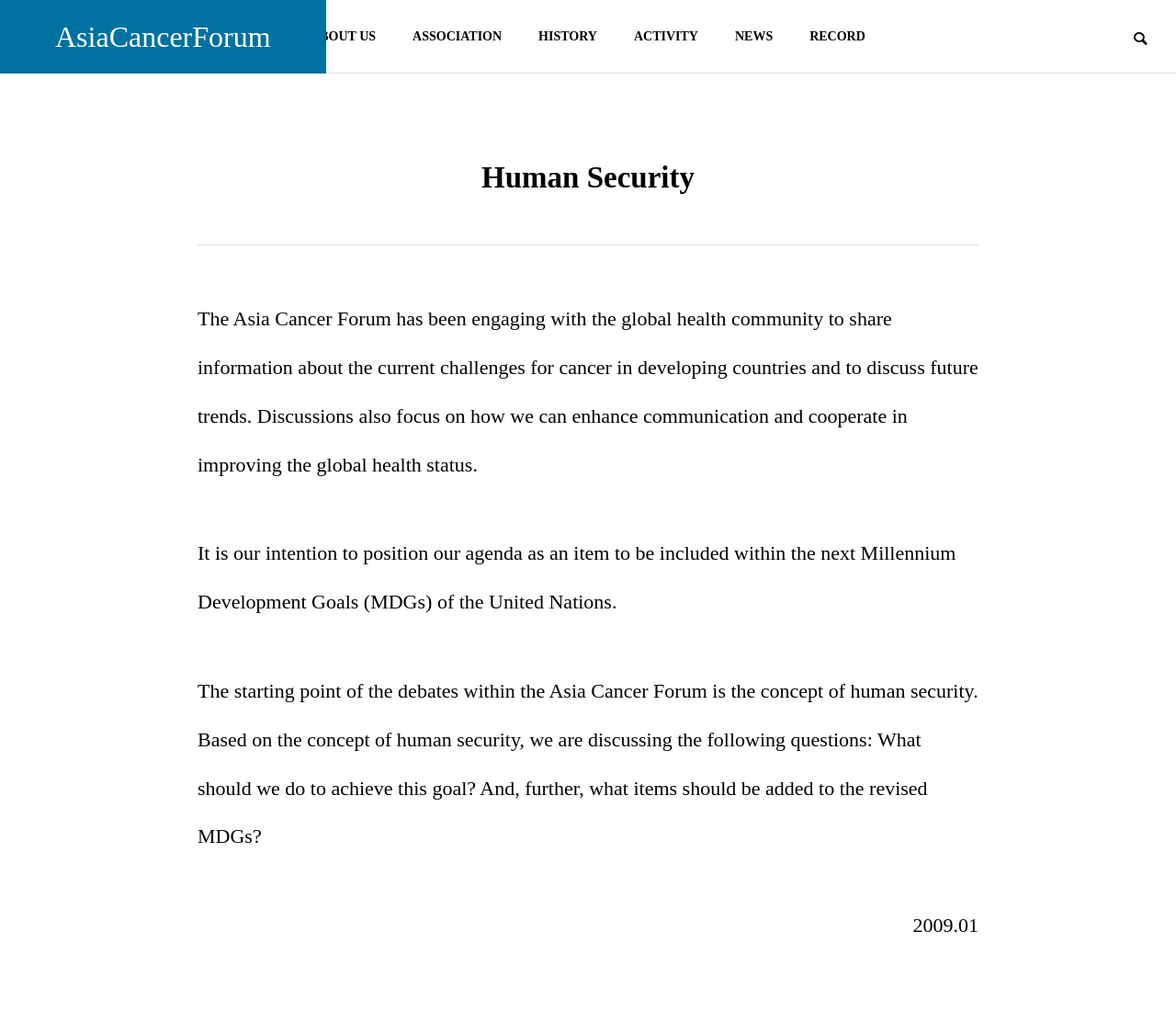Respond to the question below with a single word or phrase:
What is the date mentioned at the bottom of the page?

2009.01